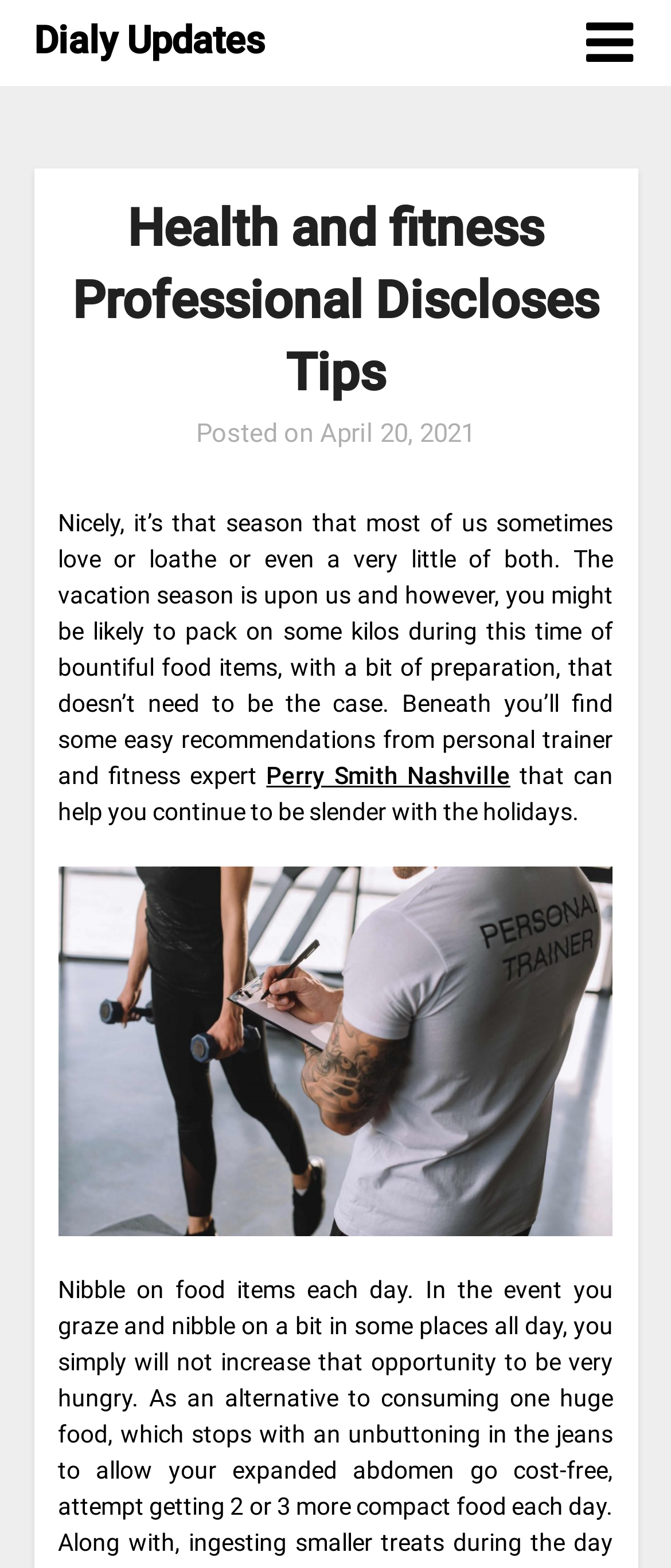Given the content of the image, can you provide a detailed answer to the question?
Who is the personal trainer and fitness expert?

I found the name of the personal trainer and fitness expert by reading the text 'from personal trainer and fitness expert Perry Smith Nashville' which is located in the paragraph below the heading.